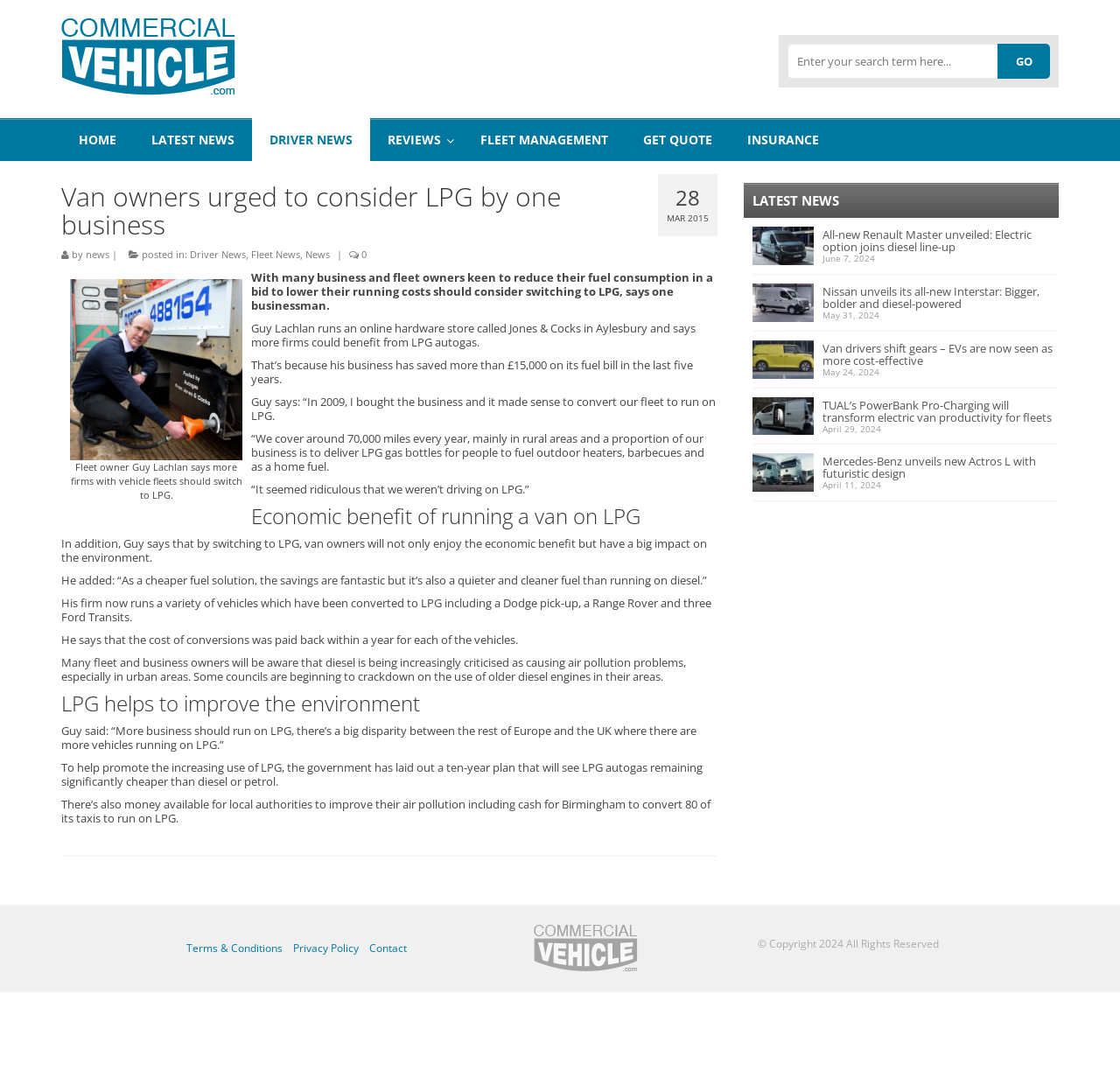What is the name of the business that saved £15,000 on fuel?
Can you offer a detailed and complete answer to this question?

The article mentions that Guy Lachlan runs an online hardware store called Jones & Cocks in Aylesbury, and it's this business that has saved more than £15,000 on its fuel bill in the last five years.